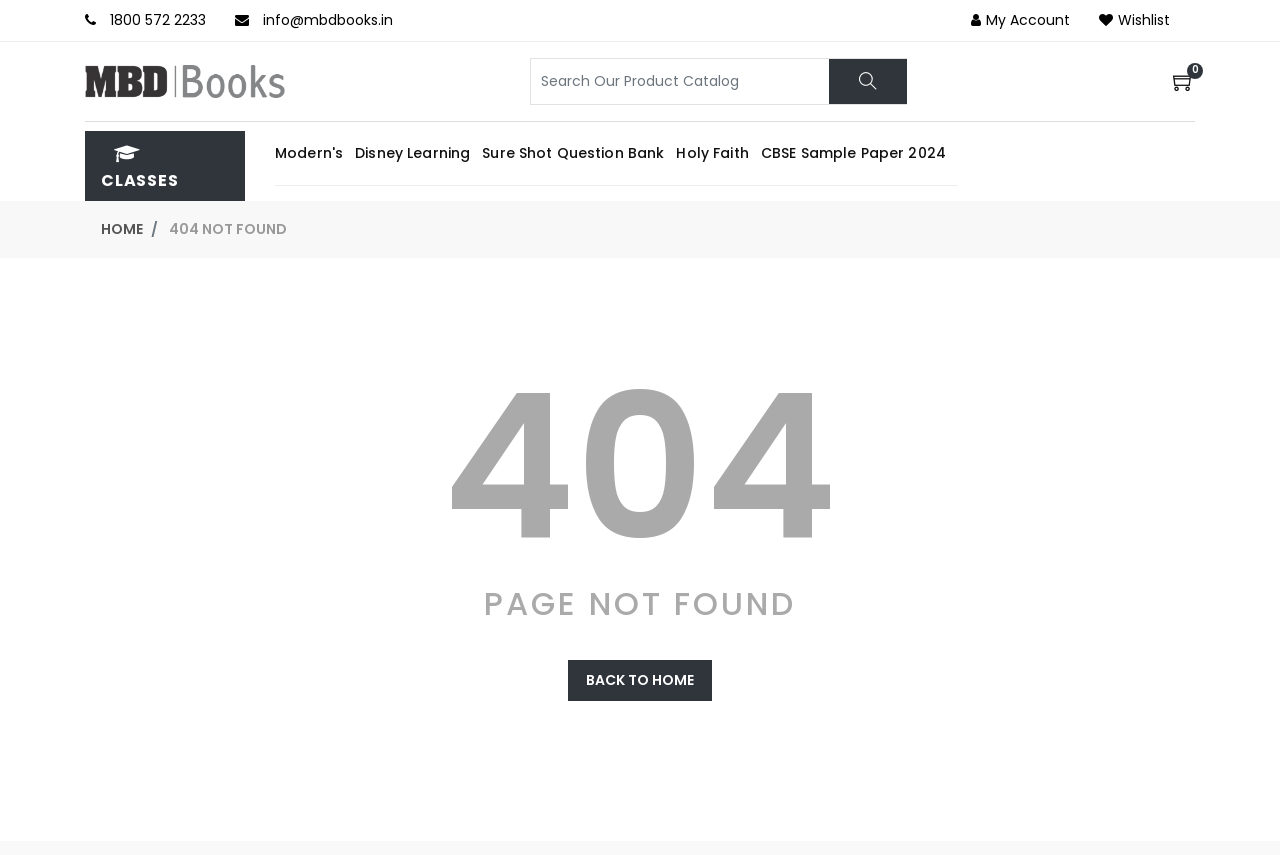Kindly provide the bounding box coordinates of the section you need to click on to fulfill the given instruction: "go back to home page".

[0.444, 0.772, 0.556, 0.82]